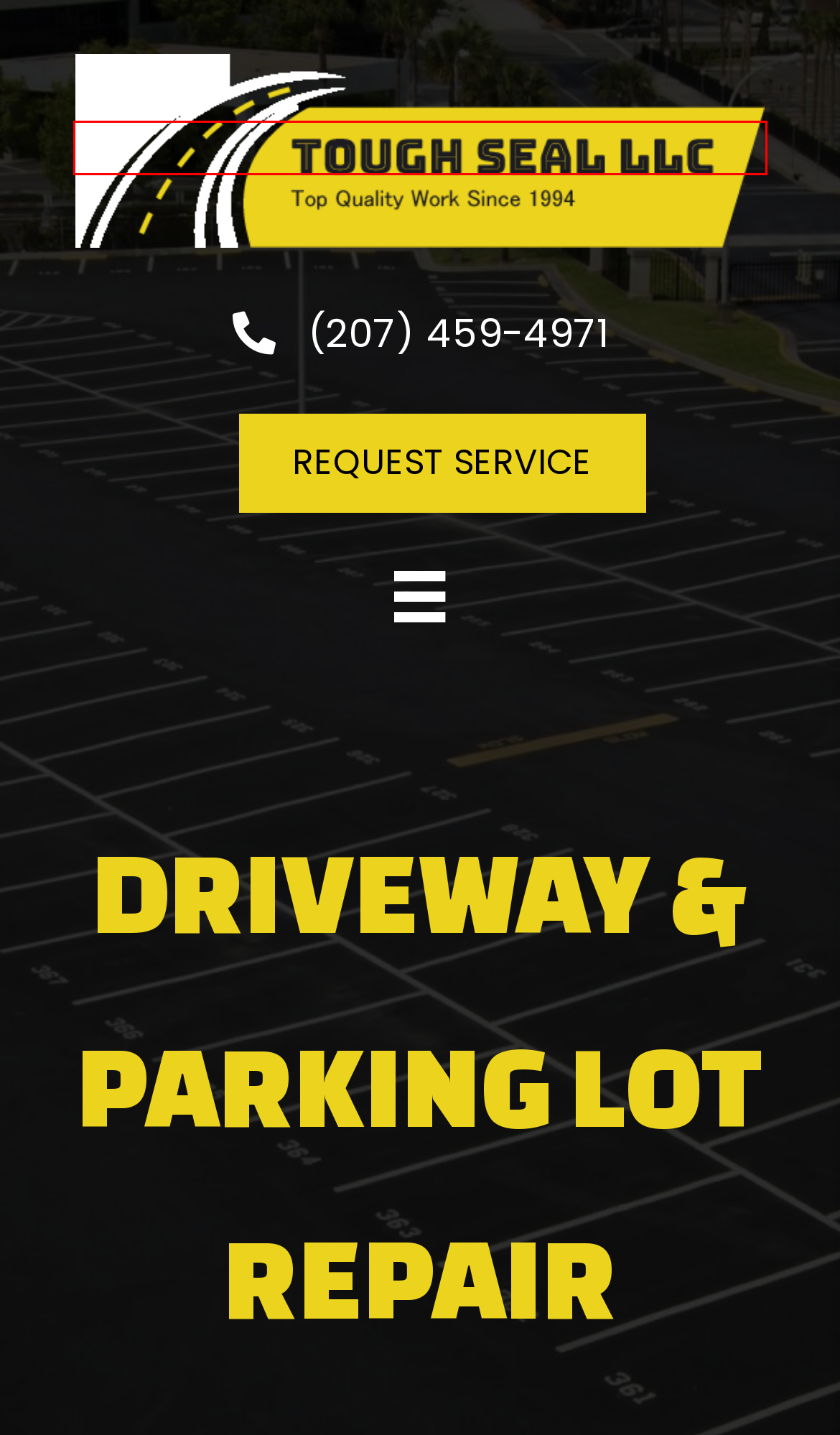You have a screenshot of a webpage with a red bounding box around an element. Identify the webpage description that best fits the new page that appears after clicking the selected element in the red bounding box. Here are the candidates:
A. About Our Business | Tough Seal, LLC
B. Professional Asphalt Application Services - Tough Seal LLC
C. Saco, ME | Tough Seal LLC | Asphalt Sealing
D. Driveway and Parking Lot - Tough Seal LLC
E. Seal Coating Services | Tough Seal, LLC
F. View Our Work | Tough Seal, LLC
G. Asphalt Services in Kennebunk, ME - Tough Seal LLC
H. Contact Us Today | Tough Seal, LLC

E